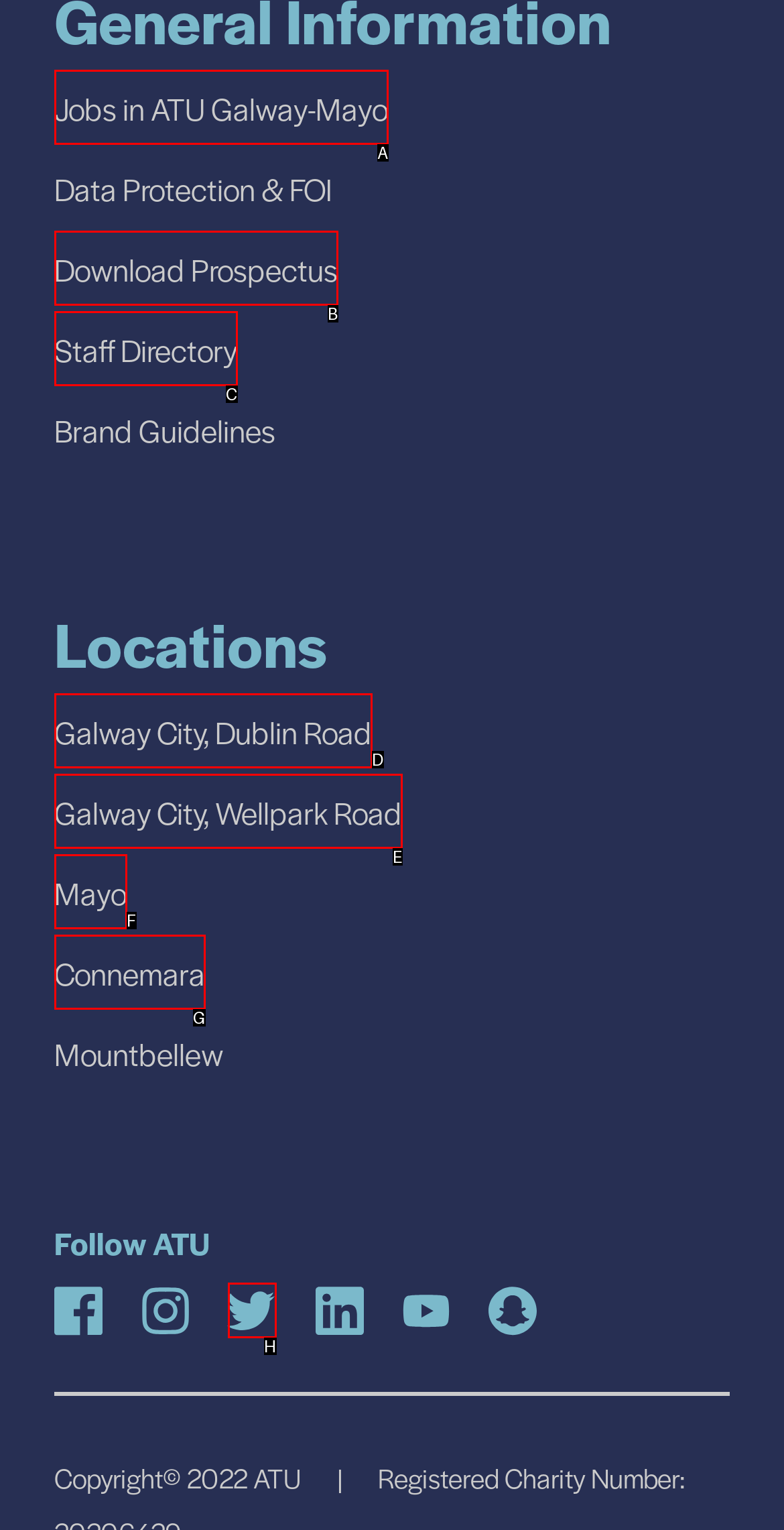Find the option that best fits the description: Galway City, Wellpark Road. Answer with the letter of the option.

E